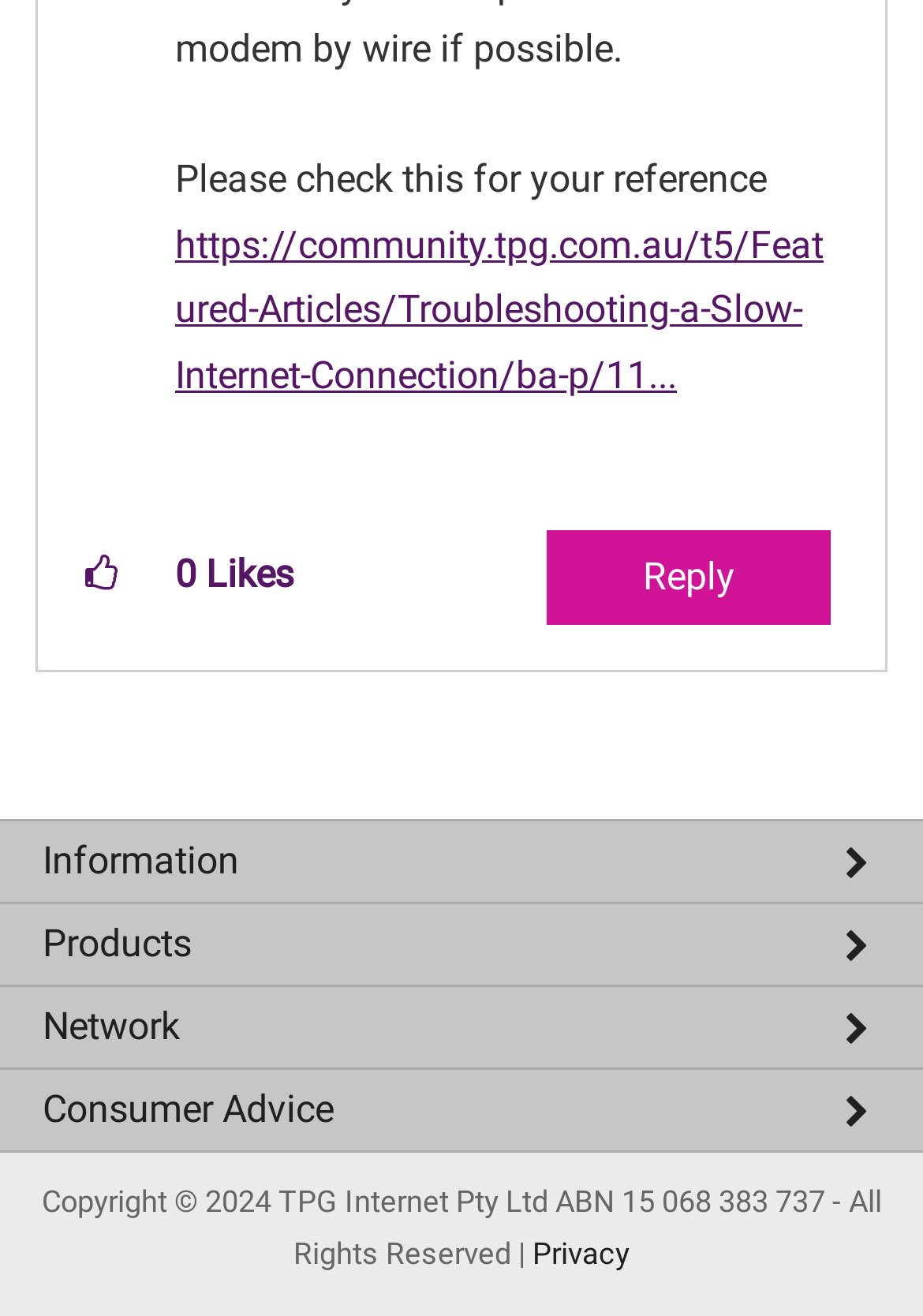Find the bounding box coordinates for the area that must be clicked to perform this action: "check Kitchener Limo Service".

None